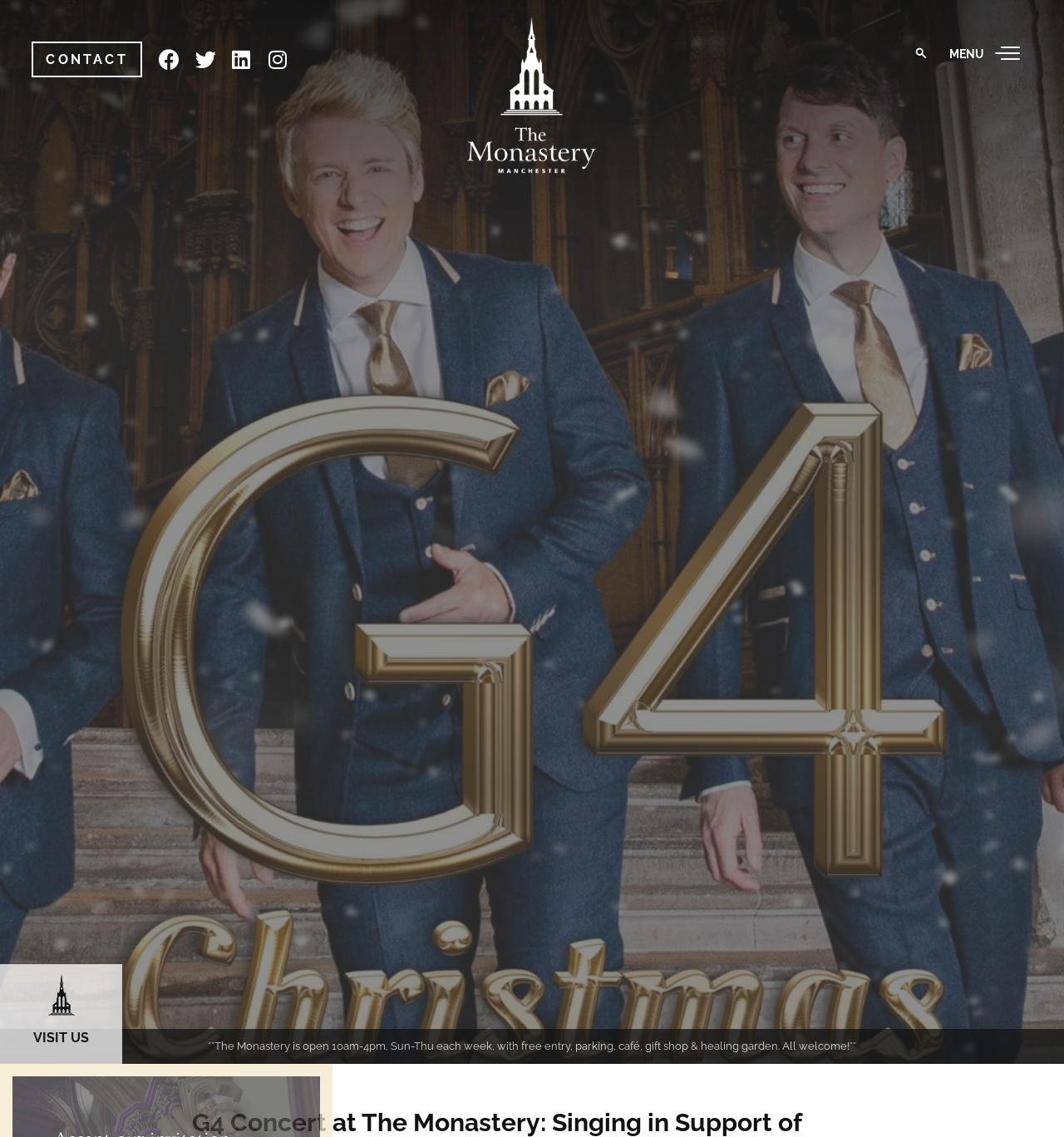Using the details in the image, give a detailed response to the question below:
How many links are there in the top navigation bar?

The top navigation bar contains links with the text 'CONTACT', and four other links with no text. These links can be identified by their element type 'link' and their bounding box coordinates, which indicate their position at the top of the page.